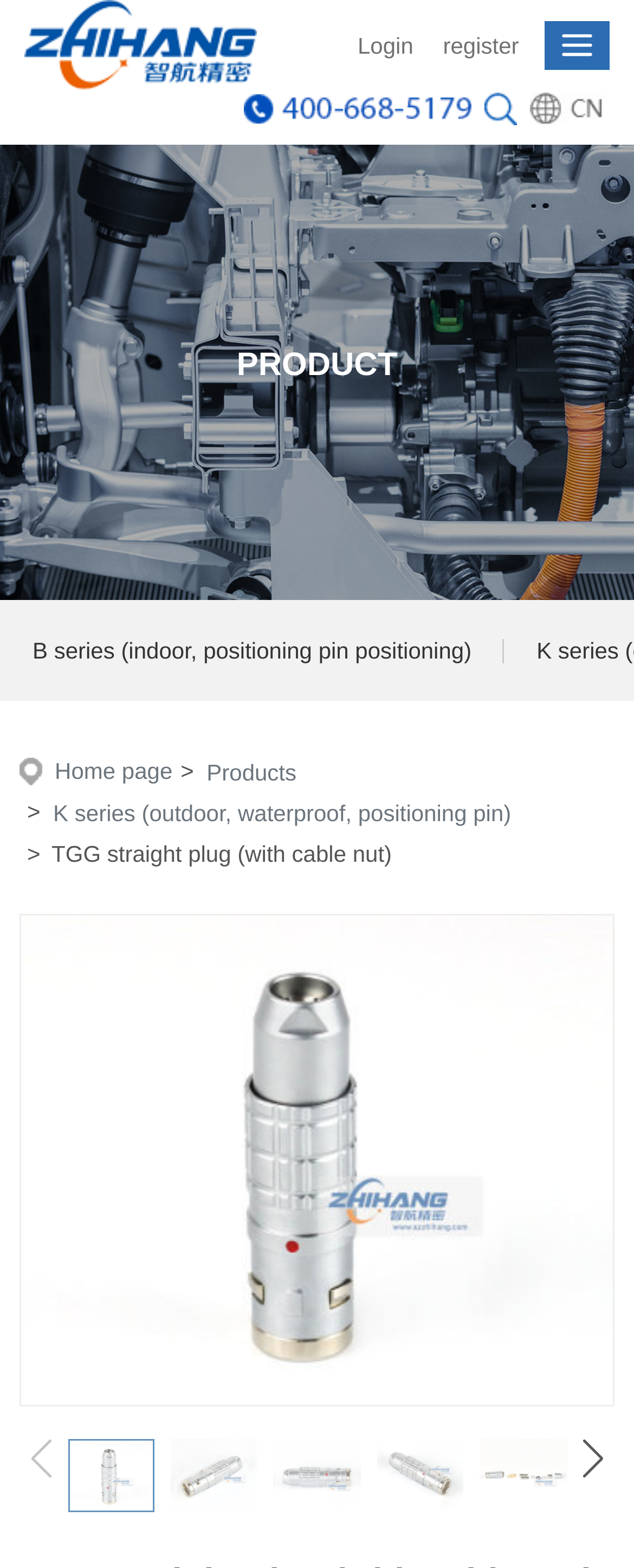What is the purpose of the 'Next slide' button?
Provide a detailed and extensive answer to the question.

The purpose of the 'Next slide' button can be determined by looking at its position and functionality, which is to navigate to the next image in the product gallery.